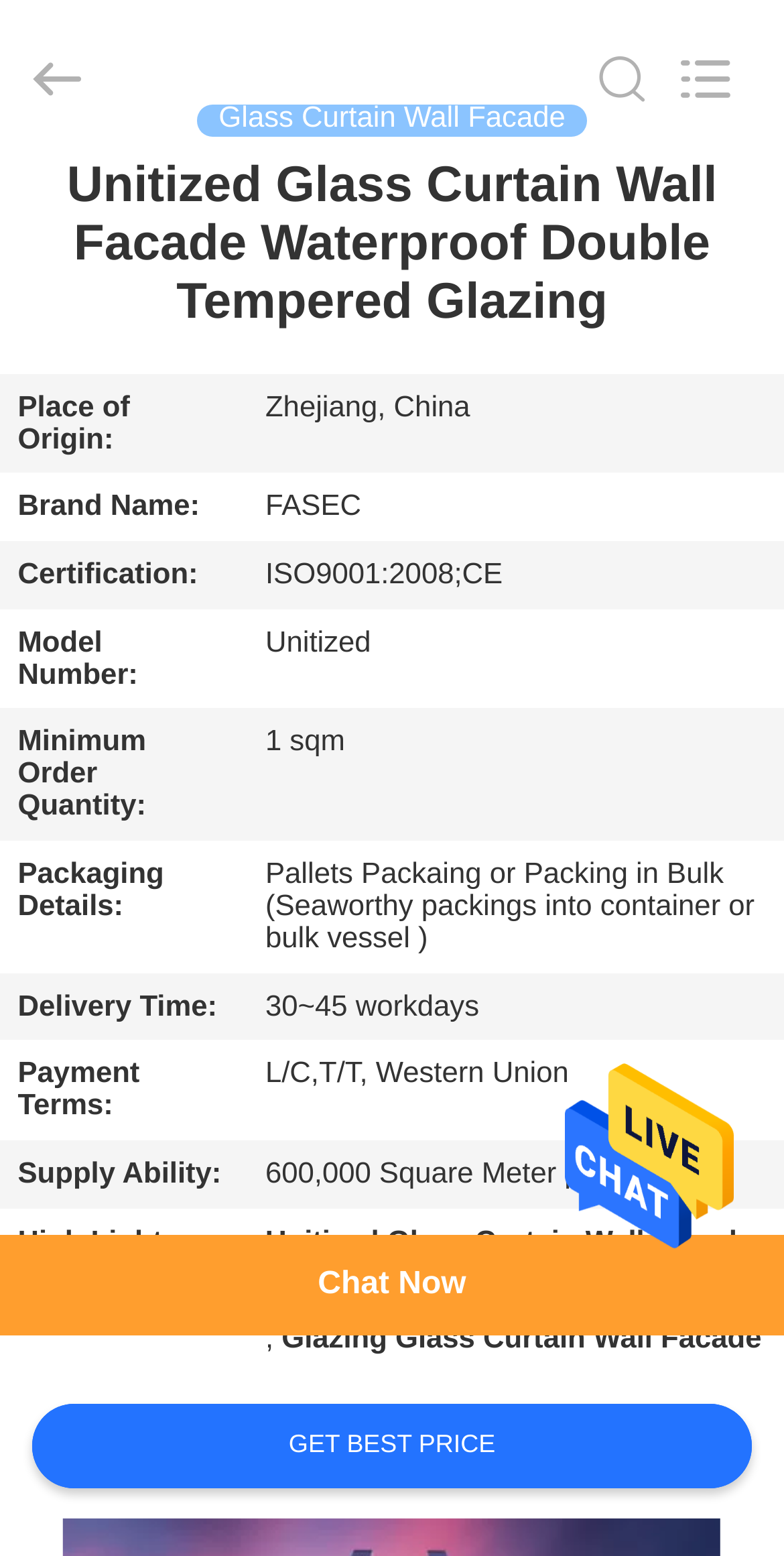Extract the bounding box coordinates for the described element: "Get Best Price". The coordinates should be represented as four float numbers between 0 and 1: [left, top, right, bottom].

[0.04, 0.902, 0.96, 0.956]